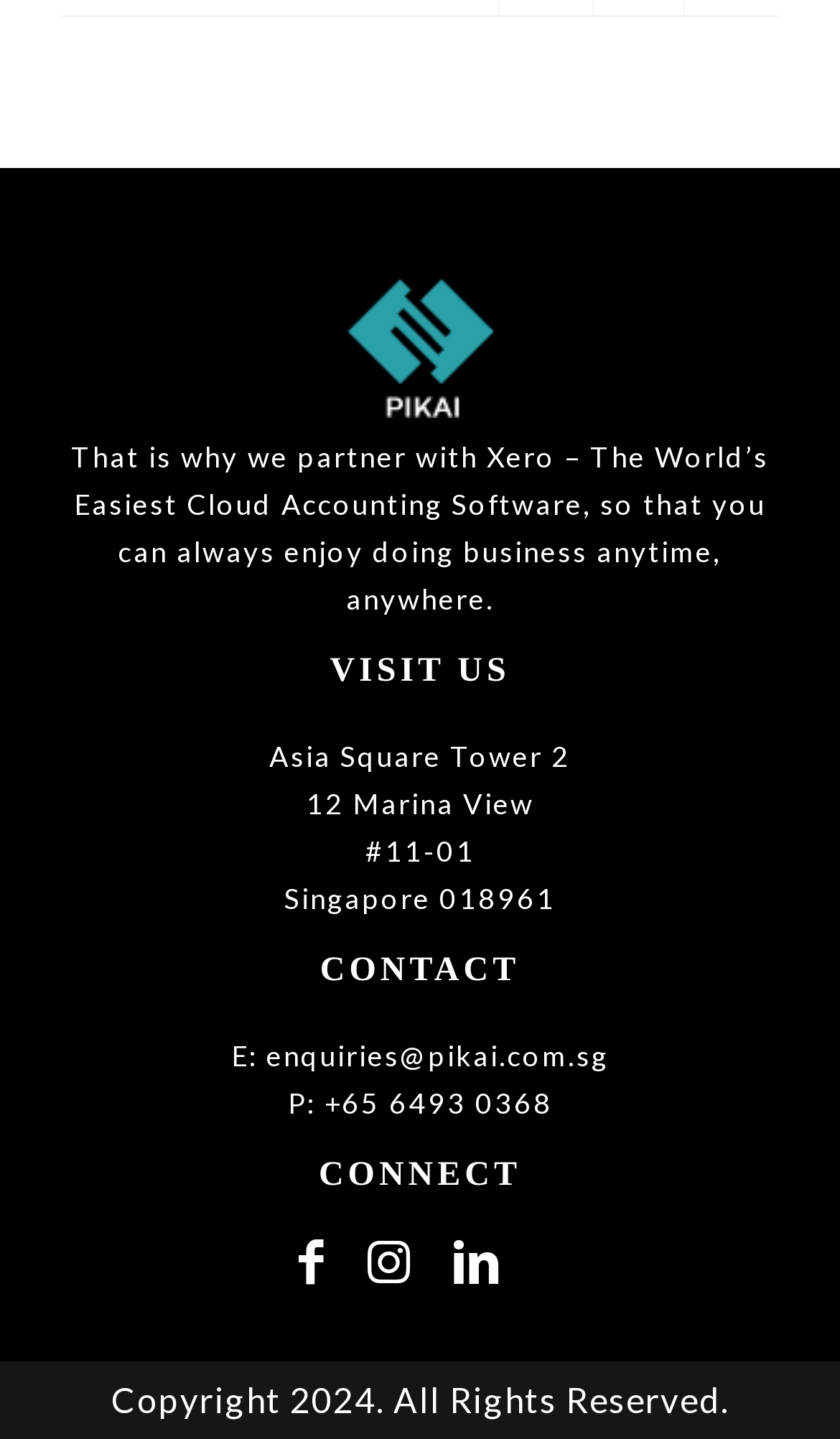Locate the bounding box coordinates of the UI element described by: "+65 6493 0368". Provide the coordinates as four float numbers between 0 and 1, formatted as [left, top, right, bottom].

[0.386, 0.755, 0.658, 0.779]